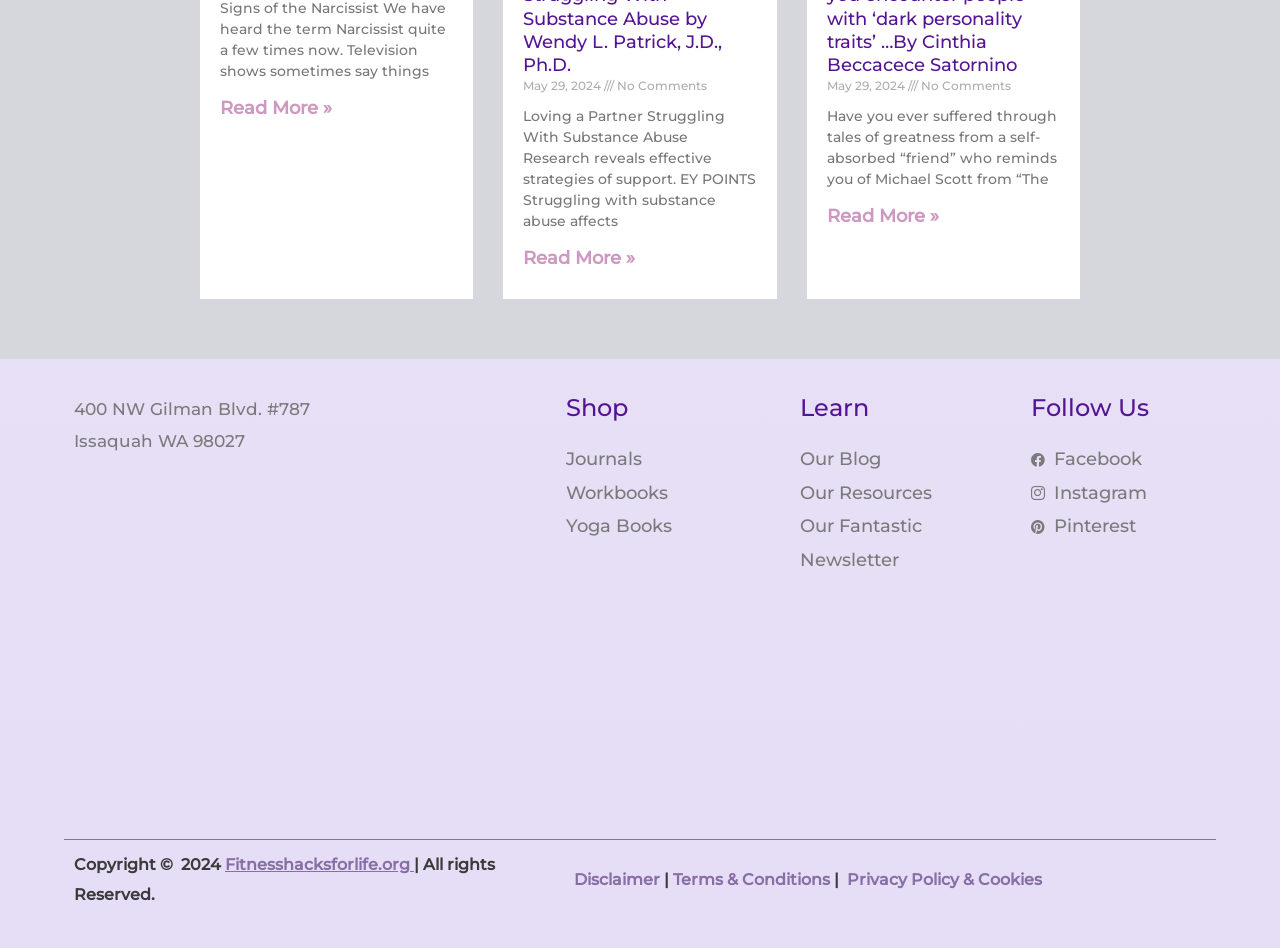Please find the bounding box coordinates of the element that you should click to achieve the following instruction: "Follow on 'Facebook'". The coordinates should be presented as four float numbers between 0 and 1: [left, top, right, bottom].

[0.806, 0.179, 0.892, 0.214]